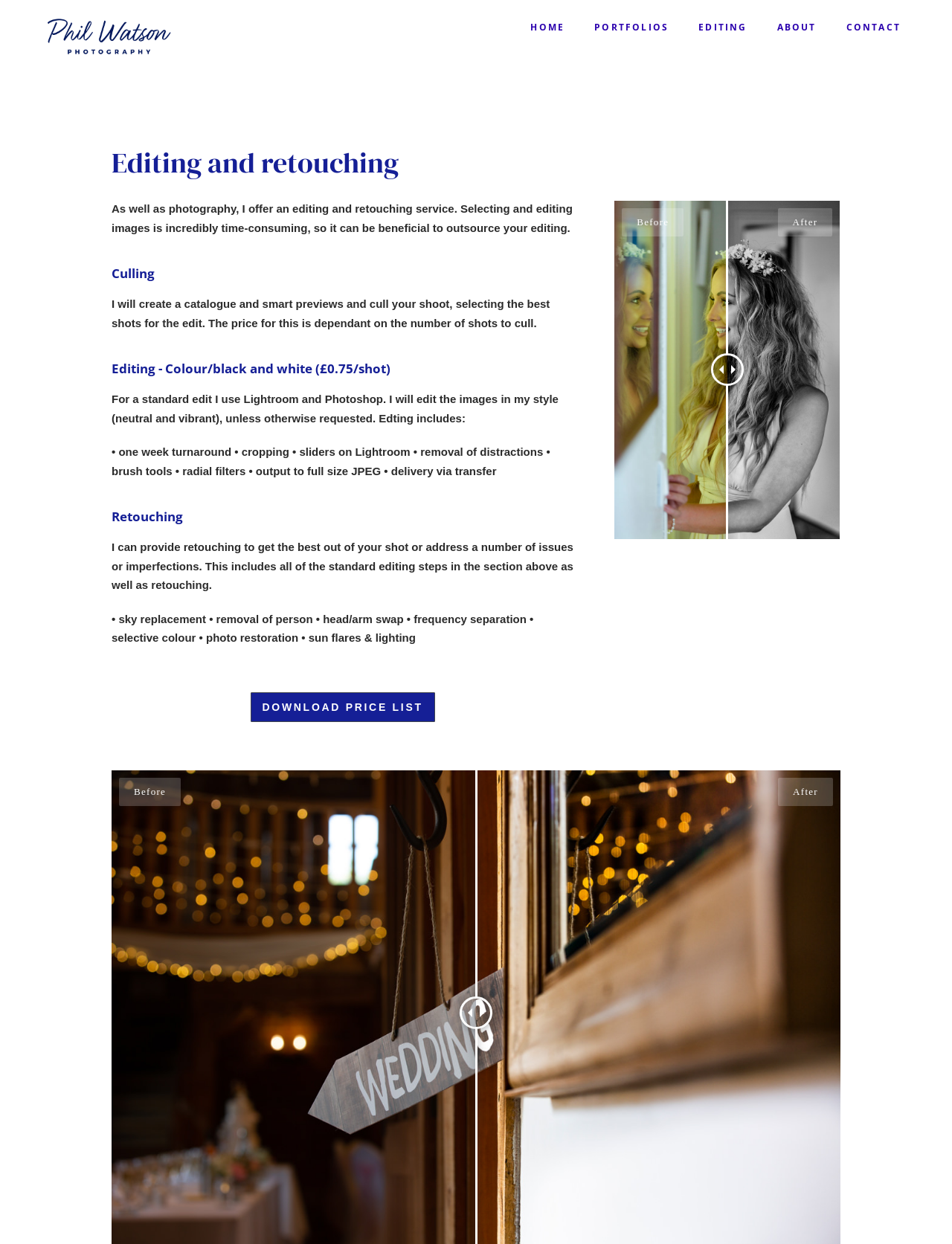What is the format of the delivered images?
Please provide a comprehensive and detailed answer to the question.

According to the webpage, the edited images are delivered in full size JPEG format, as mentioned in the section under the 'Editing - Colour/black and white (£0.75/shot)' heading.